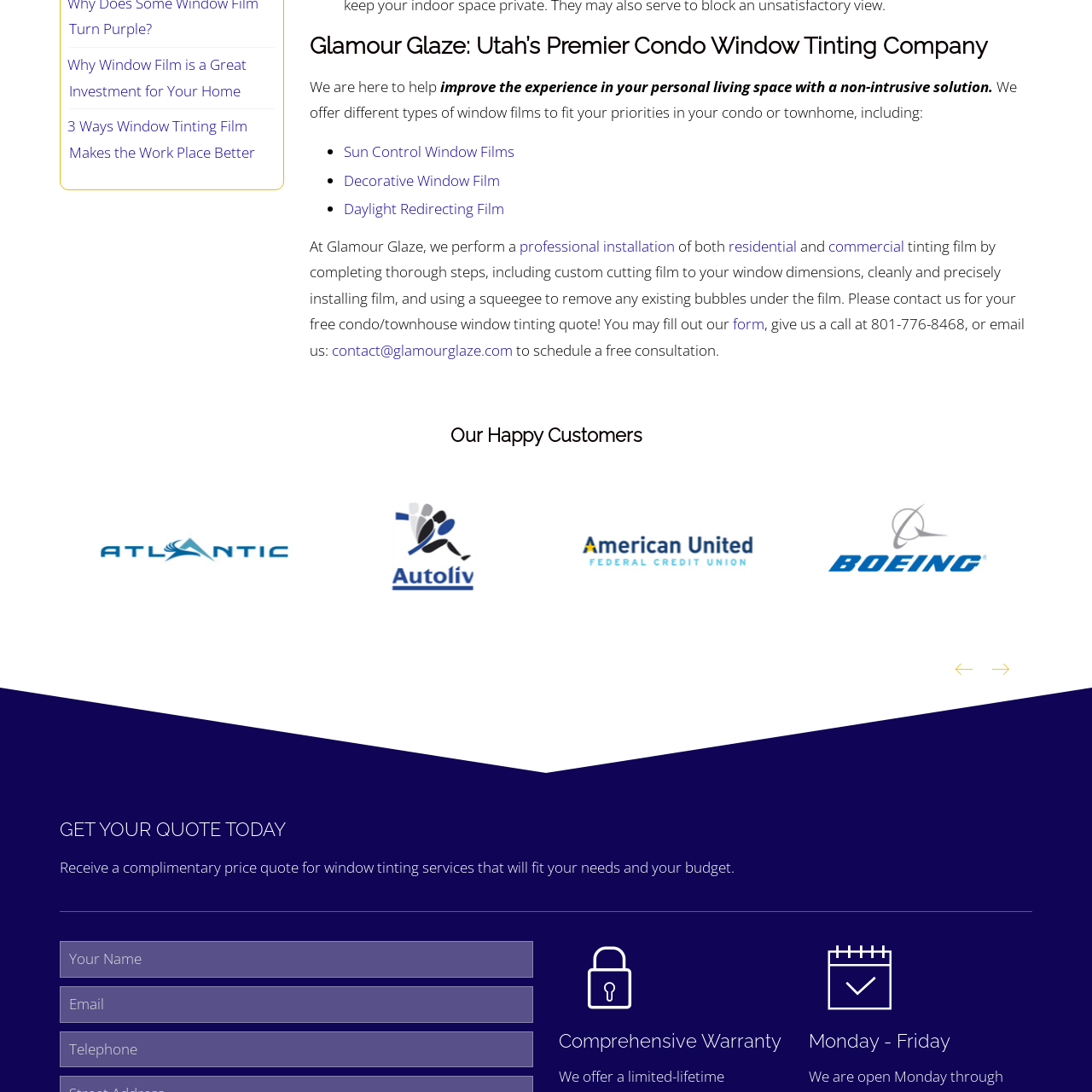What type of services does Glamour Glaze specialize in?  
Observe the image highlighted by the red bounding box and supply a detailed response derived from the visual information in the image.

According to the caption, Glamour Glaze specializes in window tinting services for condos and townhomes in Utah, offering solutions that enhance living spaces with sun control, decorative styling, and daylight redirecting options.